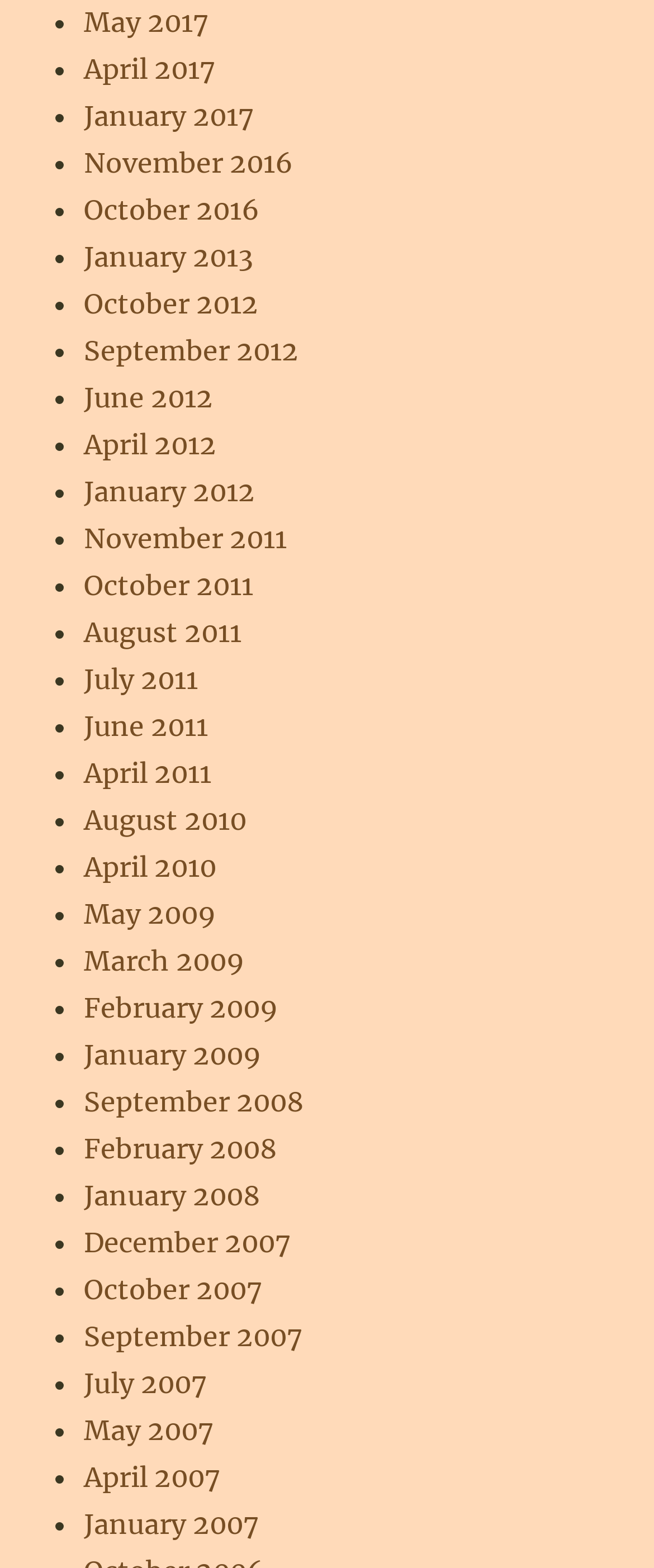Specify the bounding box coordinates of the area to click in order to follow the given instruction: "click October 2016."

[0.128, 0.123, 0.397, 0.144]